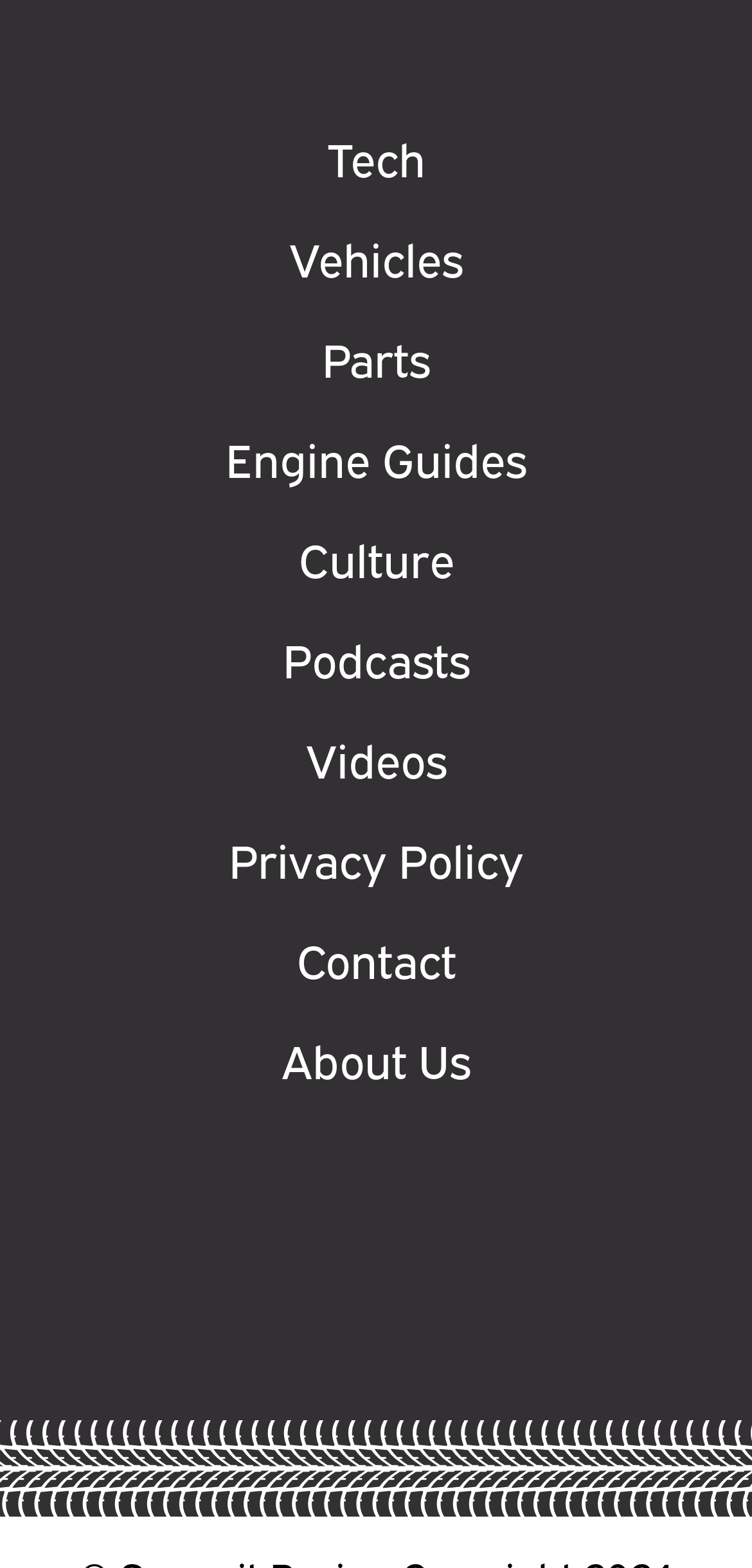How many links are present in the footer navigation?
Using the image as a reference, answer the question in detail.

I counted the number of links present in the footer navigation section and found 11 links, including Tech, Vehicles, Parts, Engine Guides, Culture, Podcasts, Videos, Privacy Policy, Contact, and About Us.